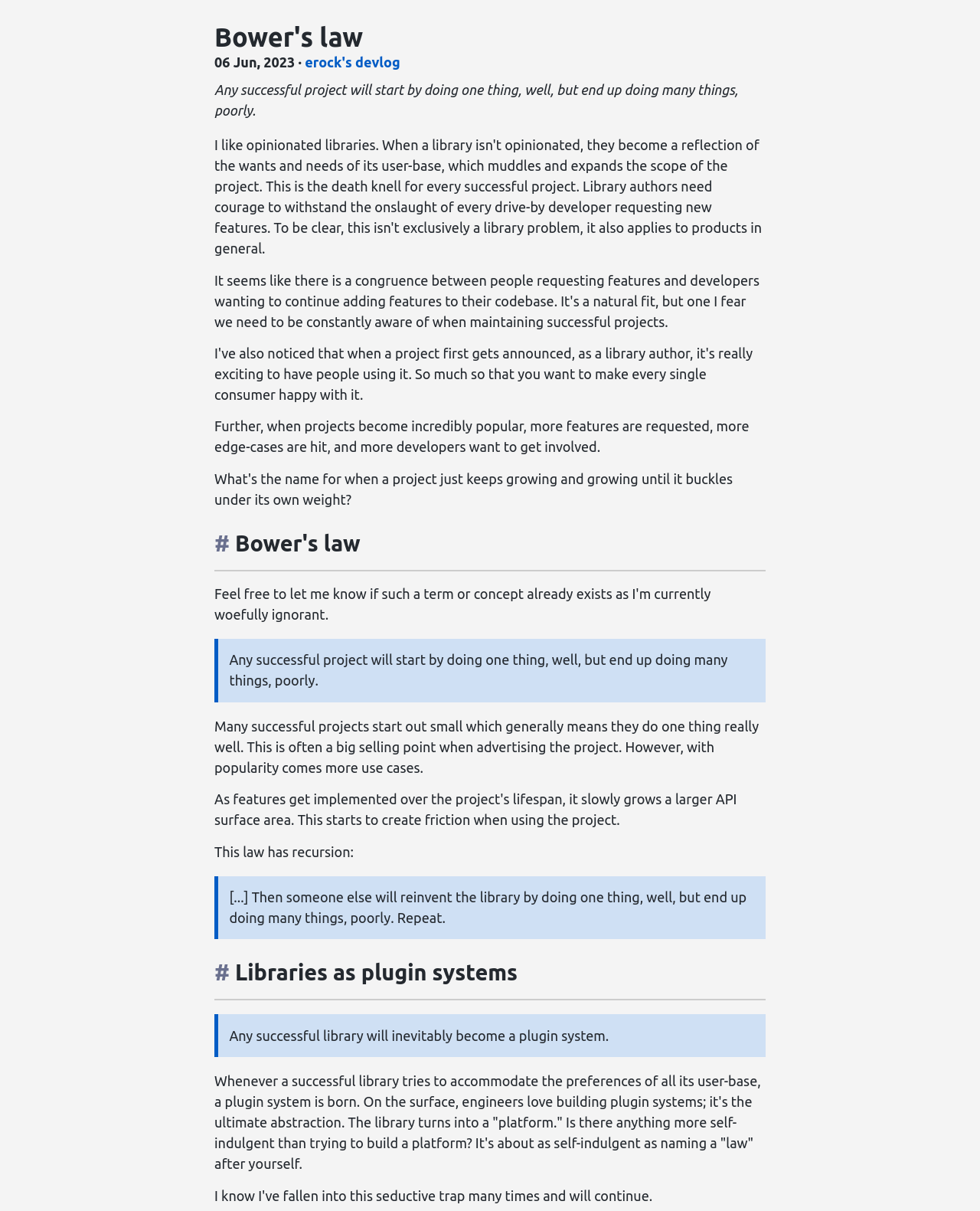Answer the question using only one word or a concise phrase: What is Bower's law?

Doing one thing well, but many things poorly